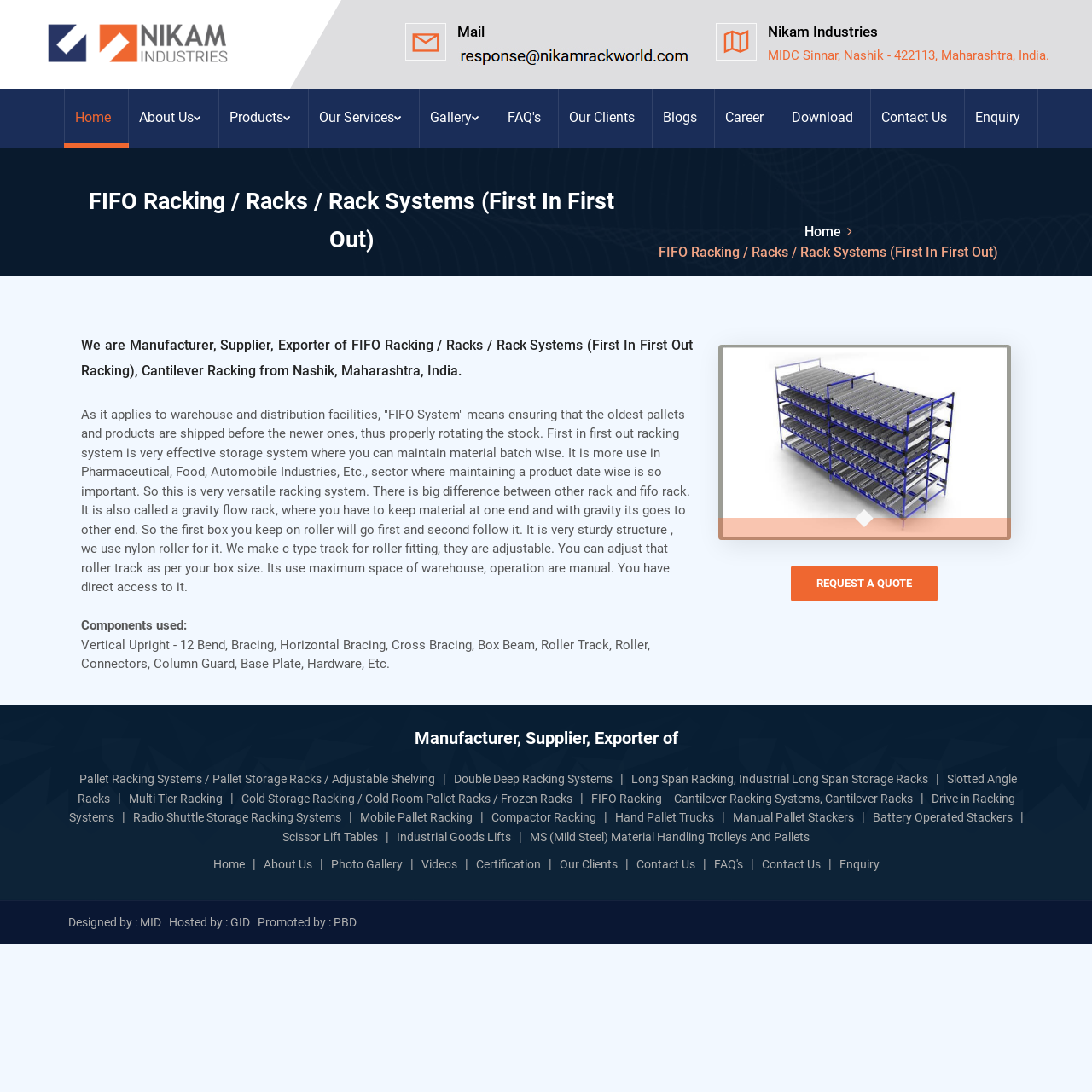Can you extract the primary headline text from the webpage?

FIFO Racking / Racks / Rack Systems (First In First Out)